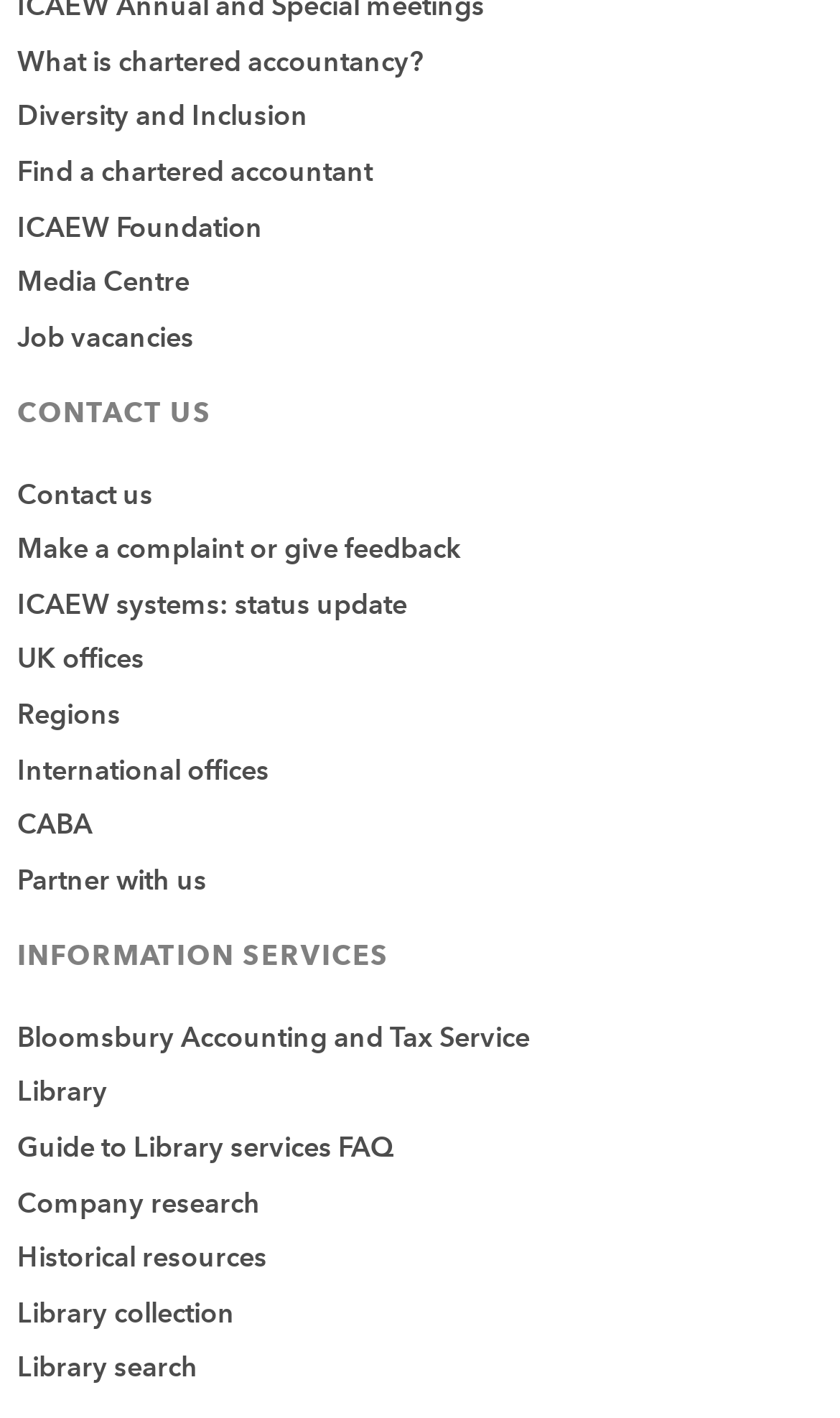Calculate the bounding box coordinates of the UI element given the description: "ICAEW systems: status update".

[0.021, 0.414, 0.485, 0.439]